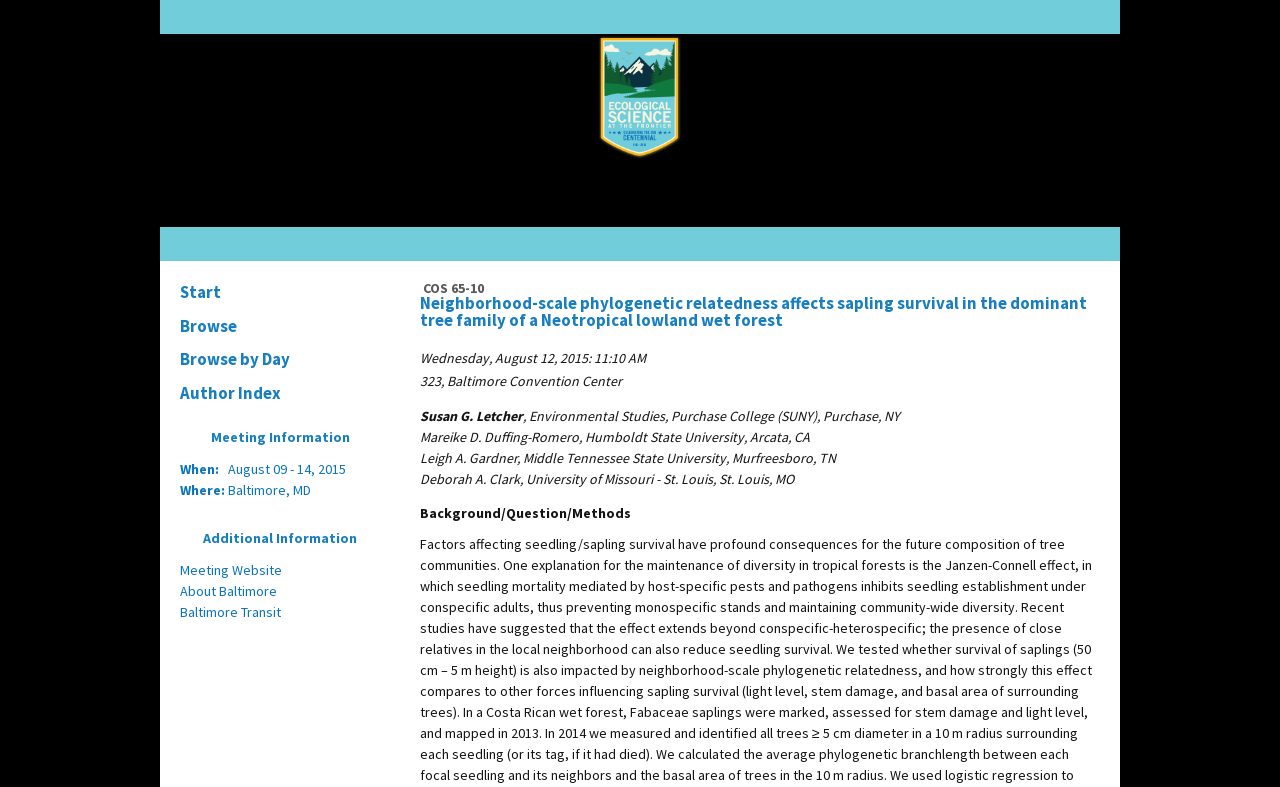Provide a thorough description of this webpage.

The webpage appears to be a schedule or program page for the 100th ESA Annual Meeting, which took place from August 9 to 14, 2015. 

At the top of the page, there is a logo or image related to the event, accompanied by a link. Below this, there is a heading that reads "COS 65-10 Neighborhood-scale phylogenetic relatedness affects sapling survival in the dominant tree family of a Neotropical lowland wet forest". This heading is followed by several lines of text that provide details about the event, including the date, time, location, and speakers. The speakers' names, affiliations, and other relevant information are listed in a structured format.

To the left of the main content area, there is a complementary section that contains several links, including "Start", "Browse", "Browse by Day", "Author Index", and others. This section also includes headings for "Meeting Information" and "Additional Information", which provide further details about the event, such as the dates, location, and related resources.

Overall, the webpage appears to be a detailed schedule or program page for the 100th ESA Annual Meeting, providing information about the events, speakers, and logistics of the conference.